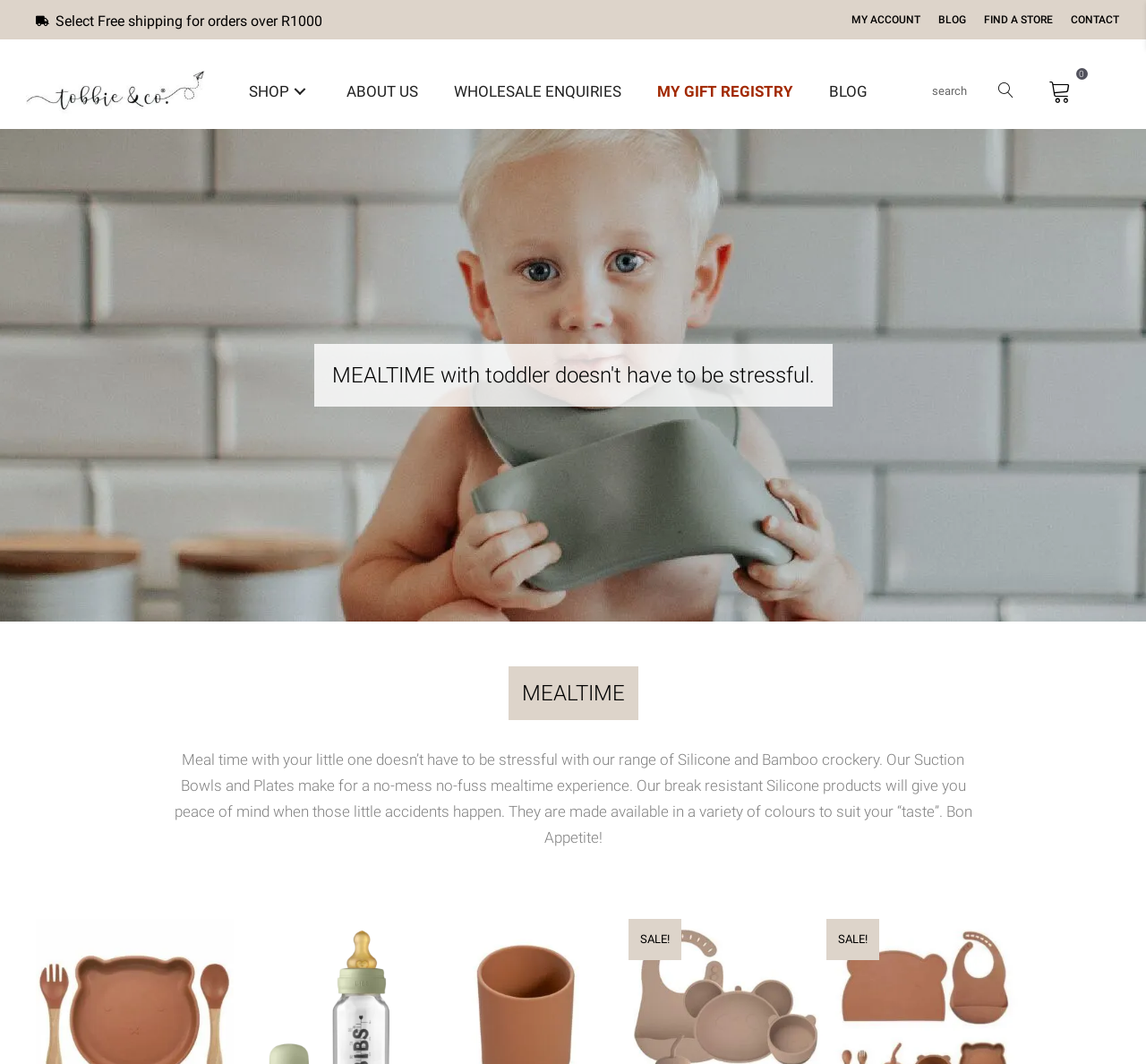Determine the bounding box coordinates for the HTML element described here: "Contact".

[0.927, 0.0, 0.984, 0.037]